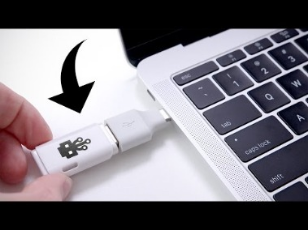Answer the question below using just one word or a short phrase: 
What type of keyboard does the laptop have?

Modern